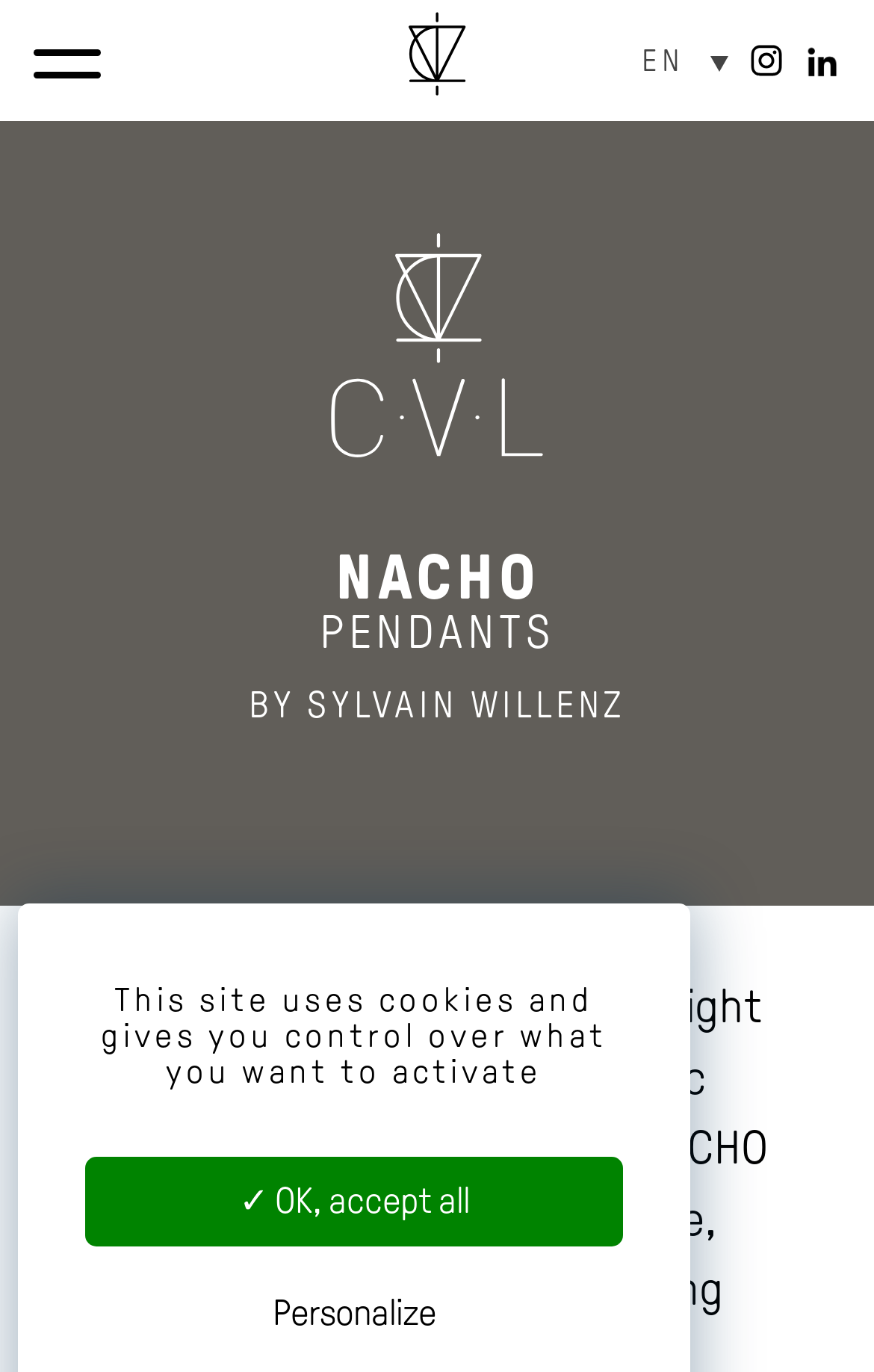What is the purpose of the button at the bottom of the webpage?
Look at the image and answer the question using a single word or phrase.

Accept all